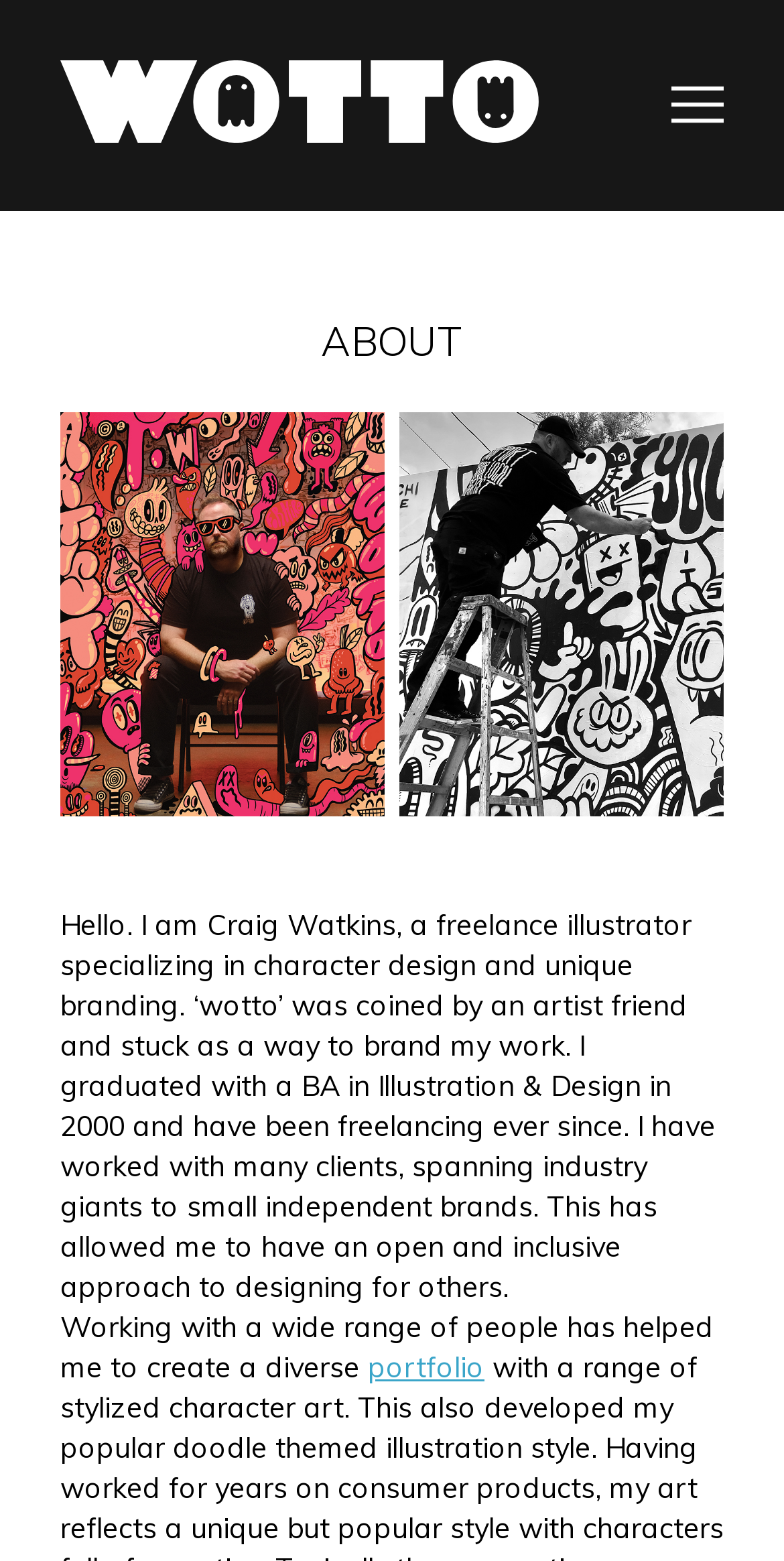Given the content of the image, can you provide a detailed answer to the question?
What is the industry of the illustrator's clients?

The answer can be found in the StaticText element with the text 'I have worked with many clients, spanning industry giants to small independent brands.'